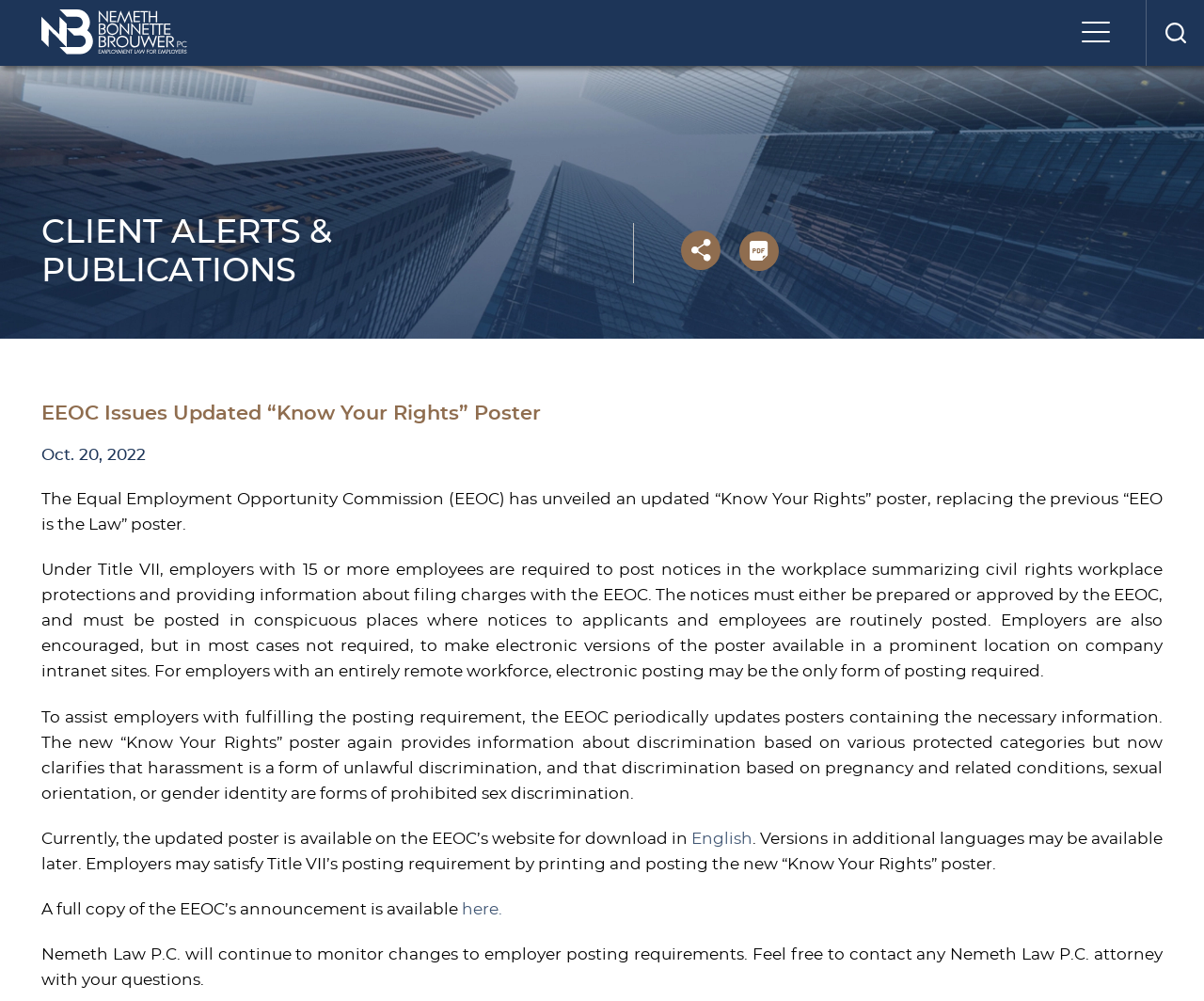What is the format of the updated poster available for download?
Give a single word or phrase answer based on the content of the image.

English